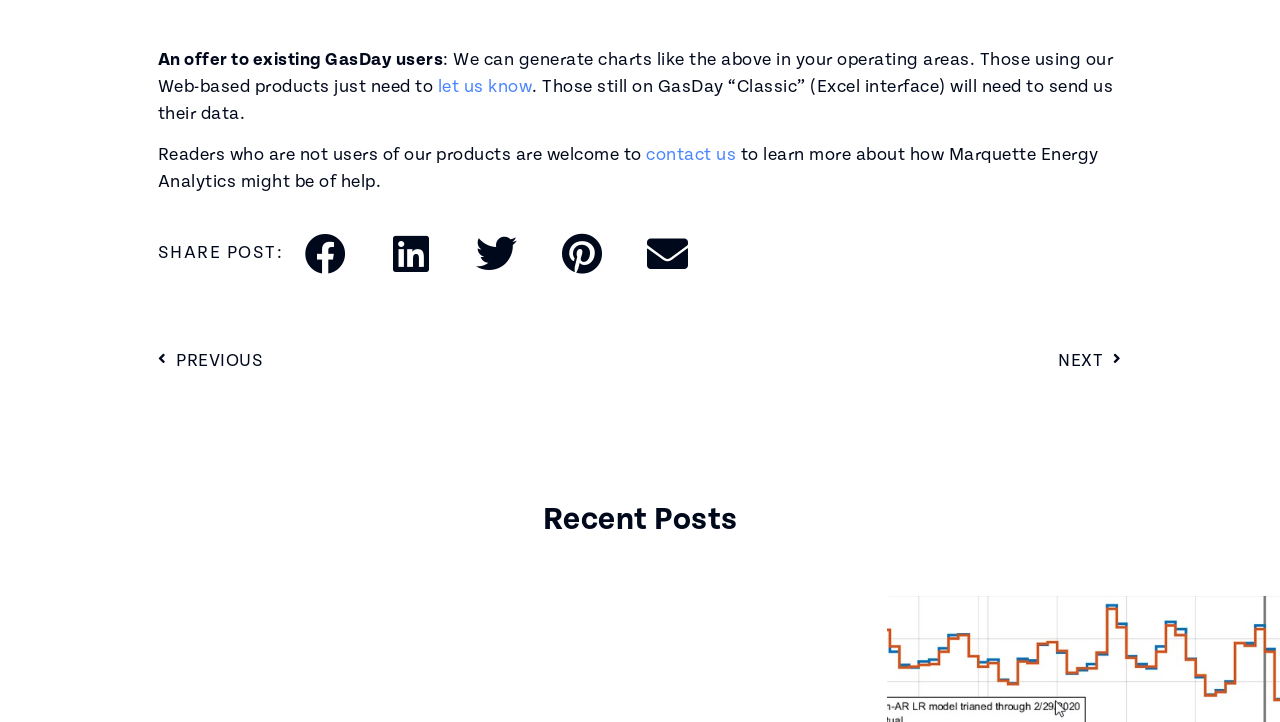Answer the question with a brief word or phrase:
What is the section below the main content?

Recent Posts